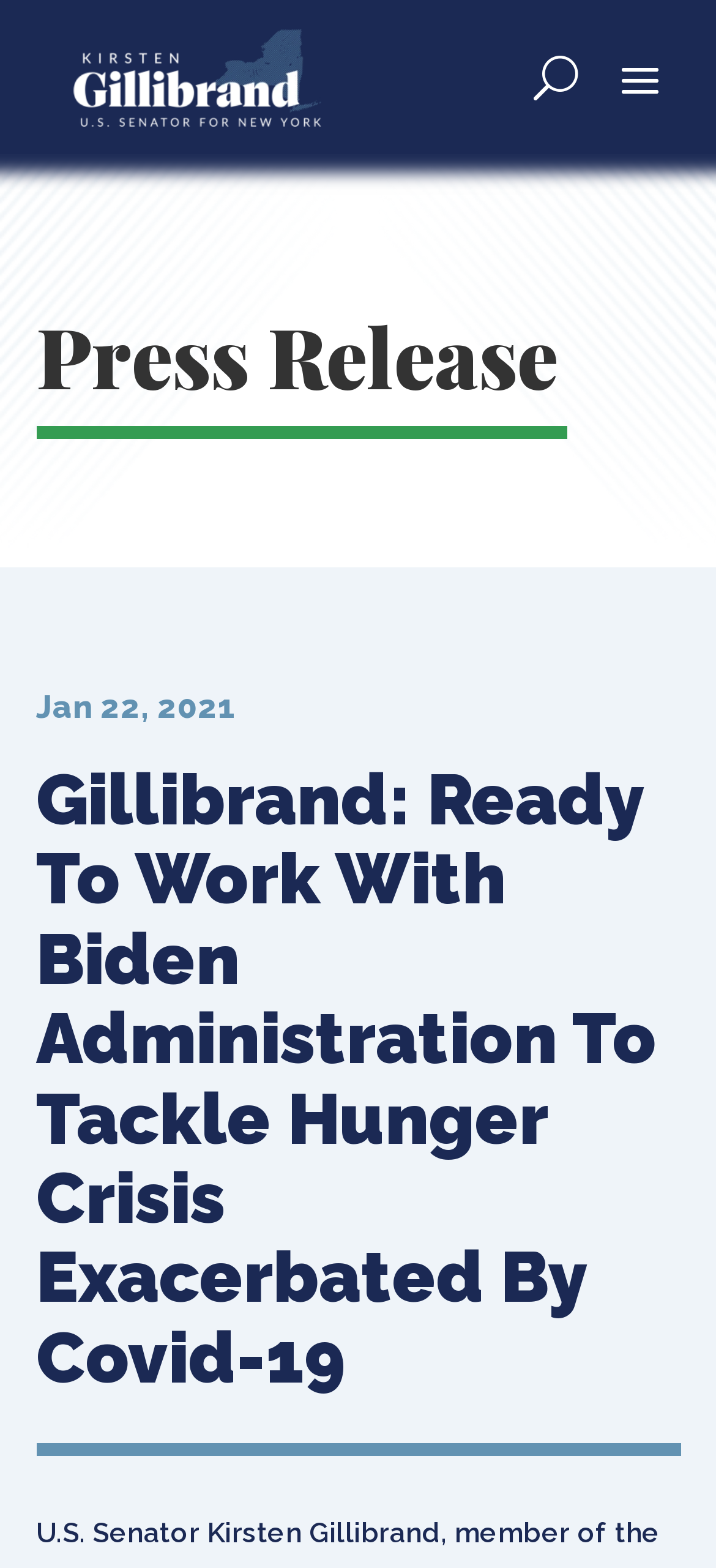Locate the UI element described by TikTok in the provided webpage screenshot. Return the bounding box coordinates in the format (top-left x, top-left y, bottom-right x, bottom-right y), ensuring all values are between 0 and 1.

None